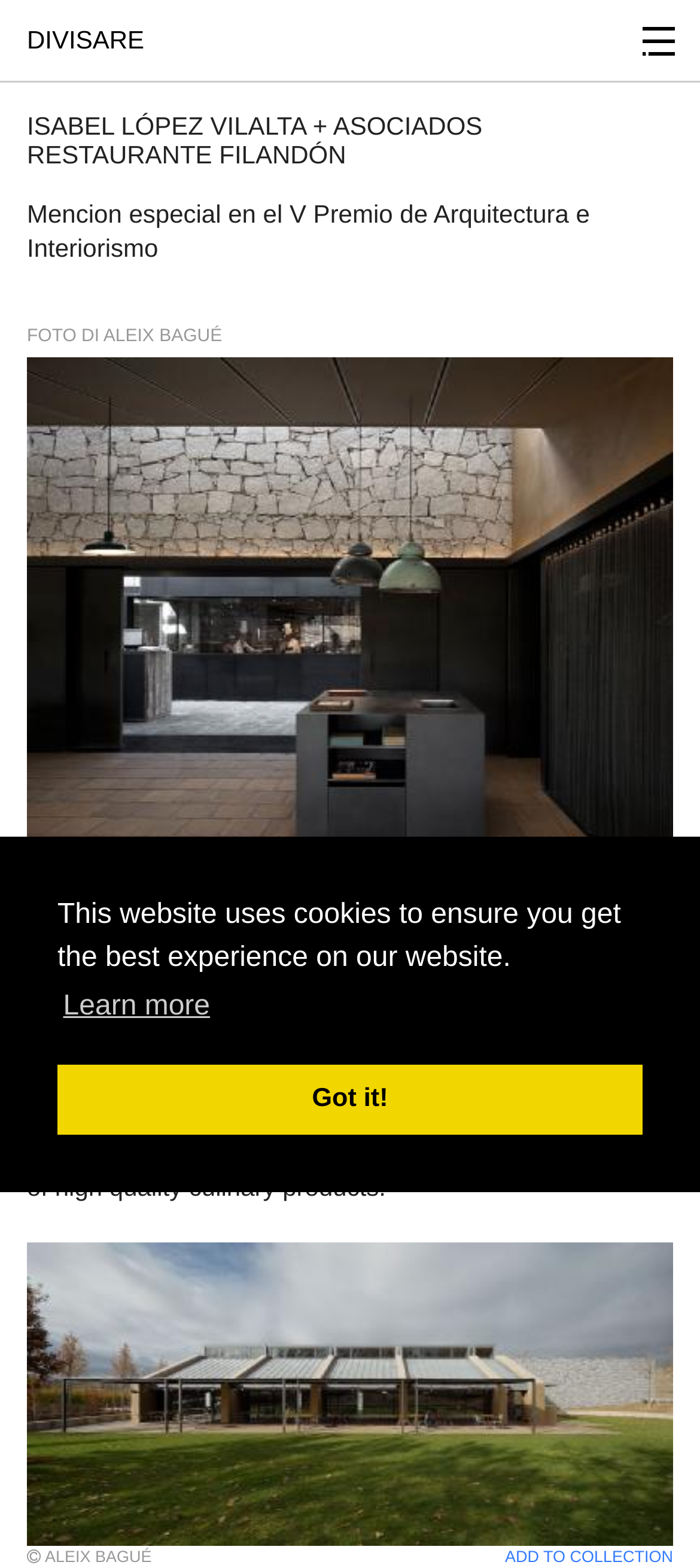Using the image as a reference, answer the following question in as much detail as possible:
What is the name of the restaurant?

I found the answer by looking at the heading element 'RESTAURANTE FILANDÓN' which is located below the 'DIVISARE' link and above the 'Mencion especial en el V Premio de Arquitectura e Interiorismo' text.